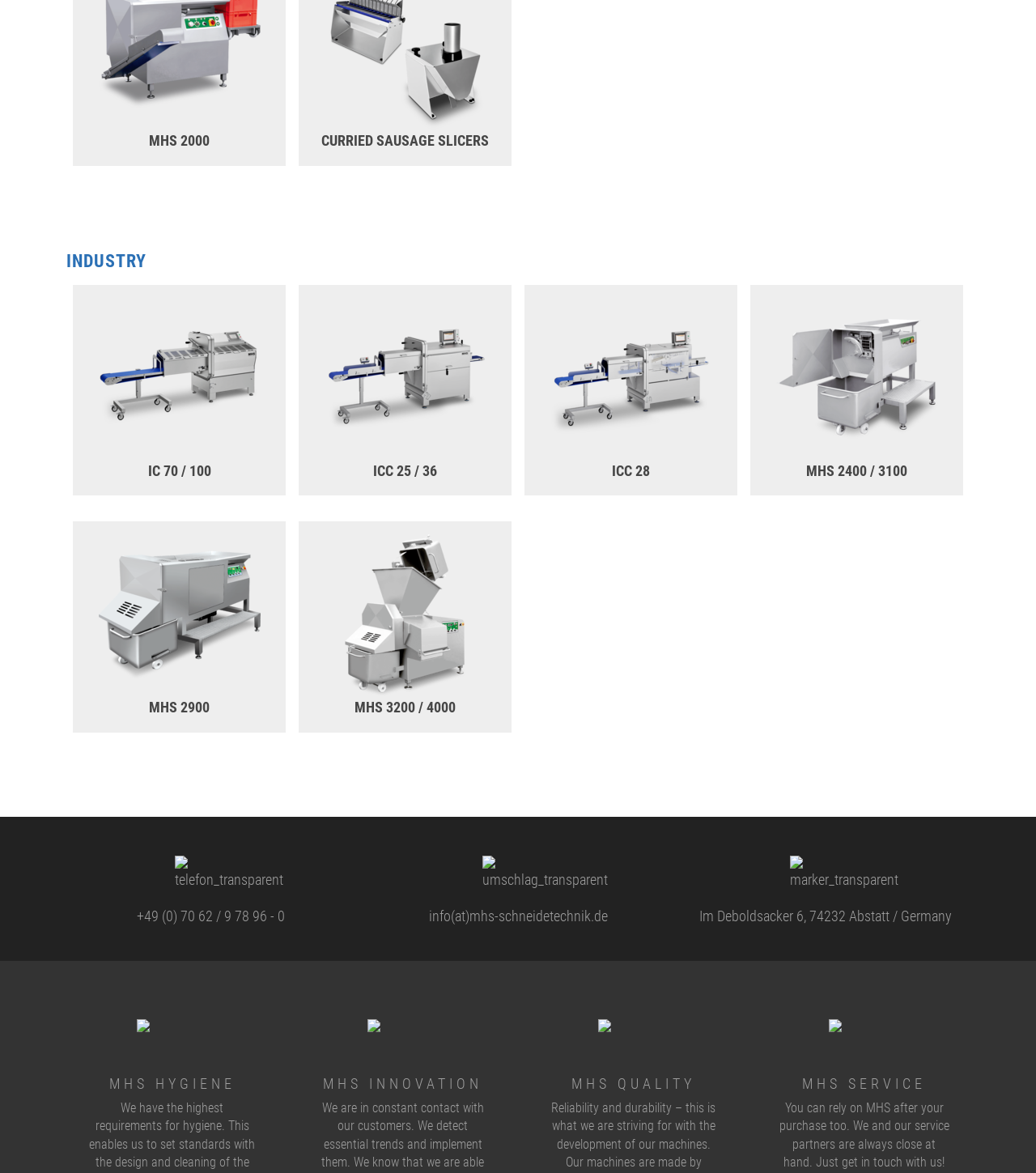Based on the element description title="Write us an eMail", identify the bounding box coordinates for the UI element. The coordinates should be in the format (top-left x, top-left y, bottom-right x, bottom-right y) and within the 0 to 1 range.

[0.465, 0.73, 0.586, 0.761]